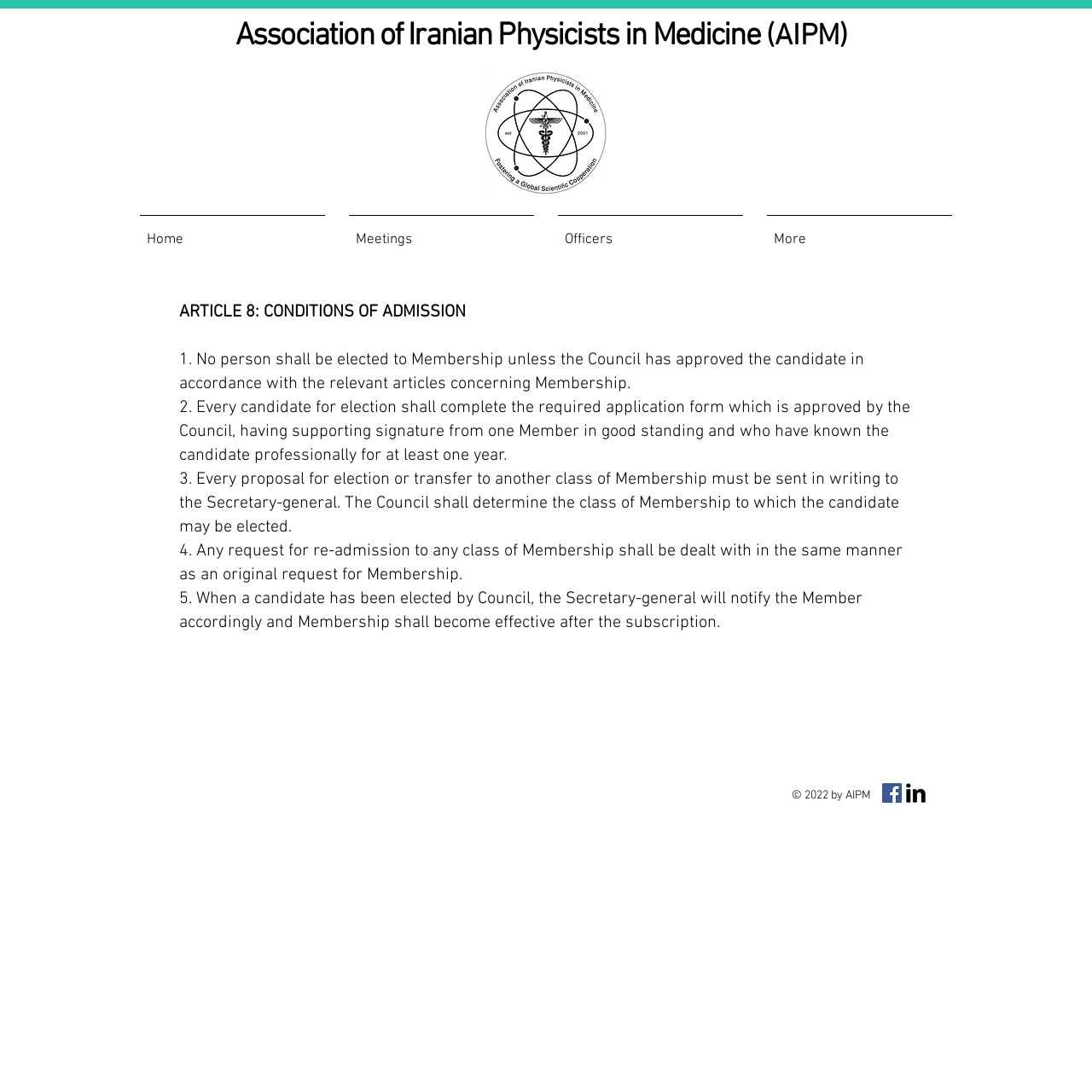Determine the bounding box of the UI element mentioned here: "aria-label="AIPM On Facebook"". The coordinates must be in the format [left, top, right, bottom] with values ranging from 0 to 1.

[0.808, 0.717, 0.826, 0.735]